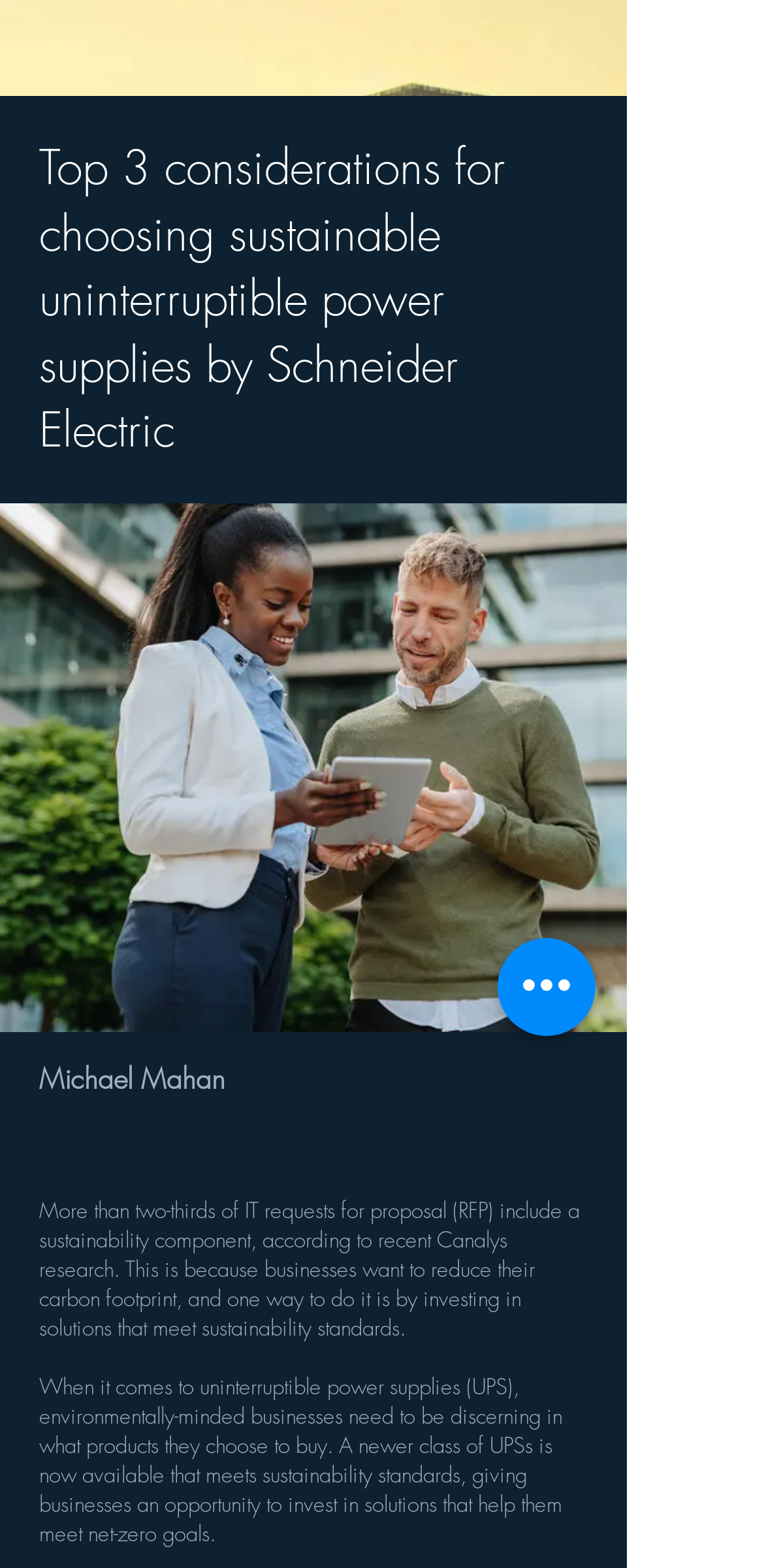Detail the features and information presented on the webpage.

The webpage appears to be an article discussing sustainable uninterruptible power supplies. At the top, there is a heading that reads "Top 3 considerations for choosing sustainable uninterruptible power supplies by Schneider Electric". Below this heading, the author's name "Michael Mahan" is displayed.

The main content of the article starts with a paragraph that discusses the importance of sustainability in IT requests for proposal, citing a Canalys research study. This paragraph is followed by a link to the research study. The text continues to explain the need for environmentally-minded businesses to be discerning in their choice of uninterruptible power supplies (UPS) that meet sustainability standards.

There are two links within the article: one to "uninterruptible power supplies" and another to "net-zero" goals. The article seems to be highlighting the importance of investing in sustainable solutions to reduce carbon footprint.

On the right side of the page, there is a button labeled "Quick actions", which is positioned roughly in the middle of the page.